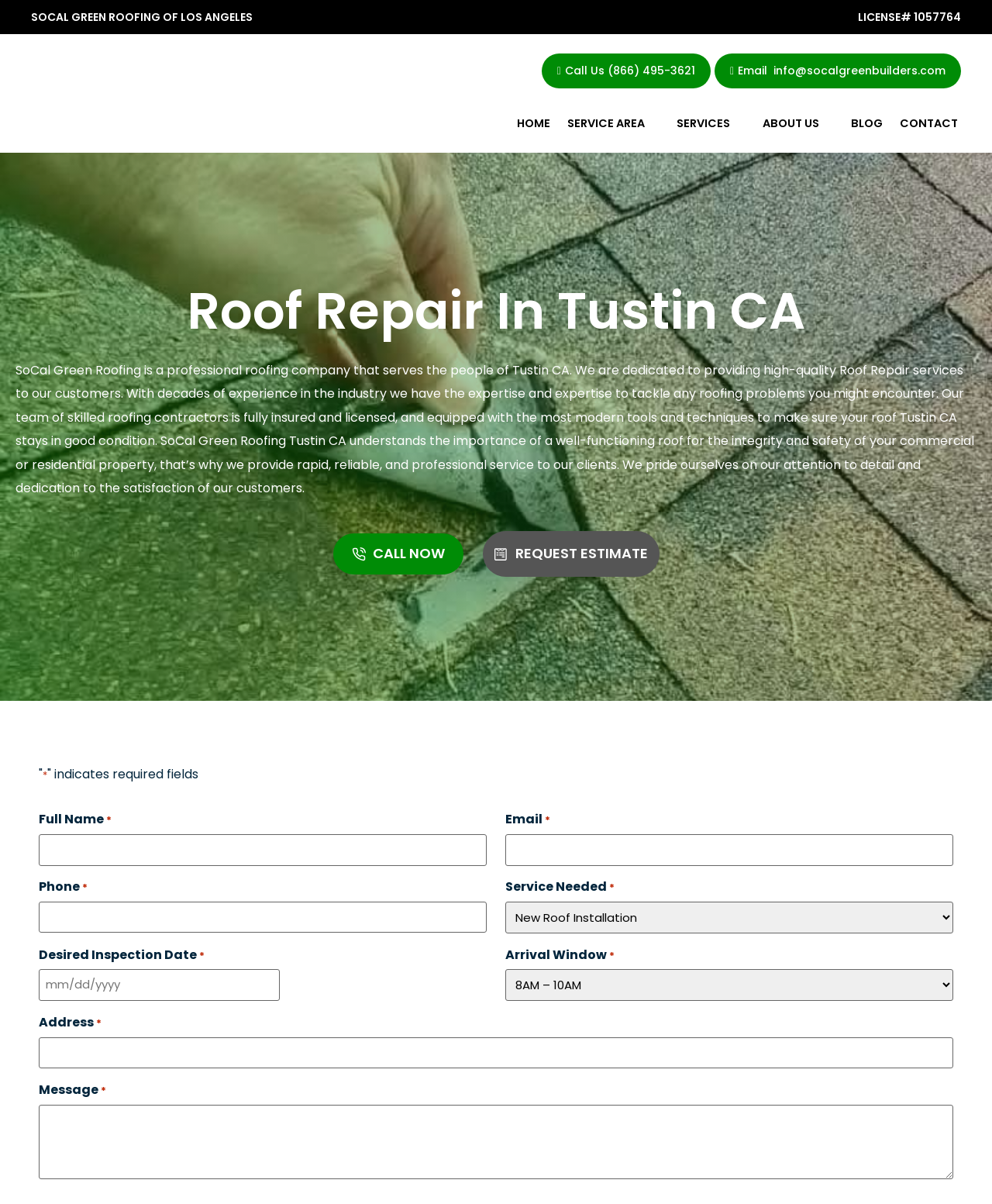Explain in detail what is displayed on the webpage.

The webpage appears to be a professional roofing company's website, specifically focused on roof repair services in Tustin, CA. At the top, there is a header section with the company name "SOCAL GREEN ROOFING OF LOS ANGELES" and a license number. Below this, there are two columns of links: one for contact information, including a phone number and email address, and another for navigation, featuring links to the home page, service area, services, about us, blog, and contact.

The main content section is divided into two parts. The first part has a heading "Roof Repair In Tustin CA" and a paragraph of text describing the company's services and expertise in roof repair. Below this, there are two prominent call-to-action buttons: "CALL NOW" and "REQUEST ESTIMATE". The "CALL NOW" button has an image next to it.

The second part of the main content section is a form for requesting an estimate. The form has several fields, including full name, email, phone, service needed, desired inspection date, arrival window, address, and message. Each field has a label and a text box or combo box for input. Some fields are marked as required. There are also some static text elements, including an asterisk symbol indicating required fields and a note about the desired inspection date format.

Overall, the webpage is well-organized and easy to navigate, with a clear focus on providing information about the company's roof repair services and facilitating contact and estimate requests from potential customers.